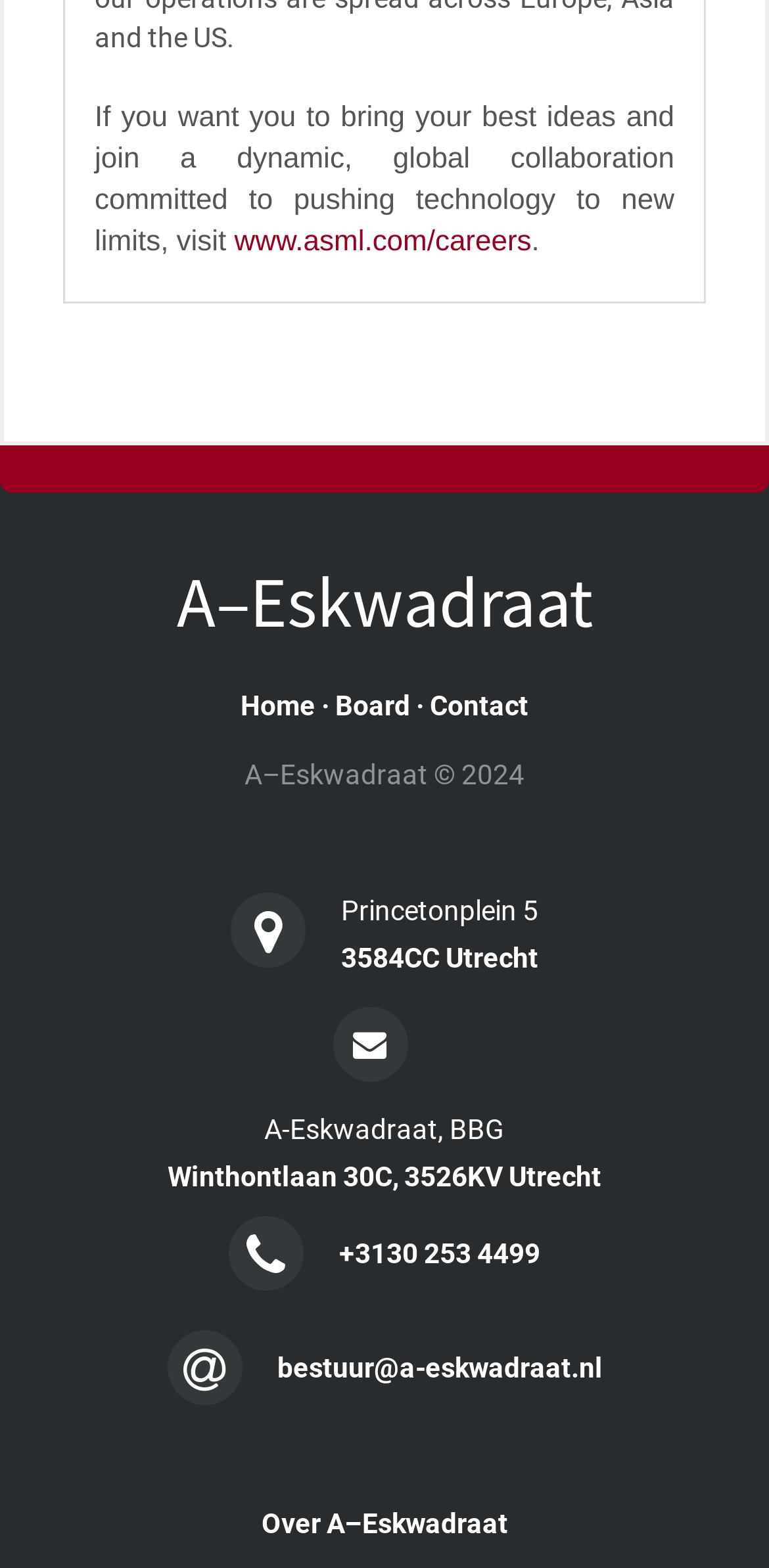Answer with a single word or phrase: 
What is the phone number of A-Eskwadraat?

+3130 253 4499